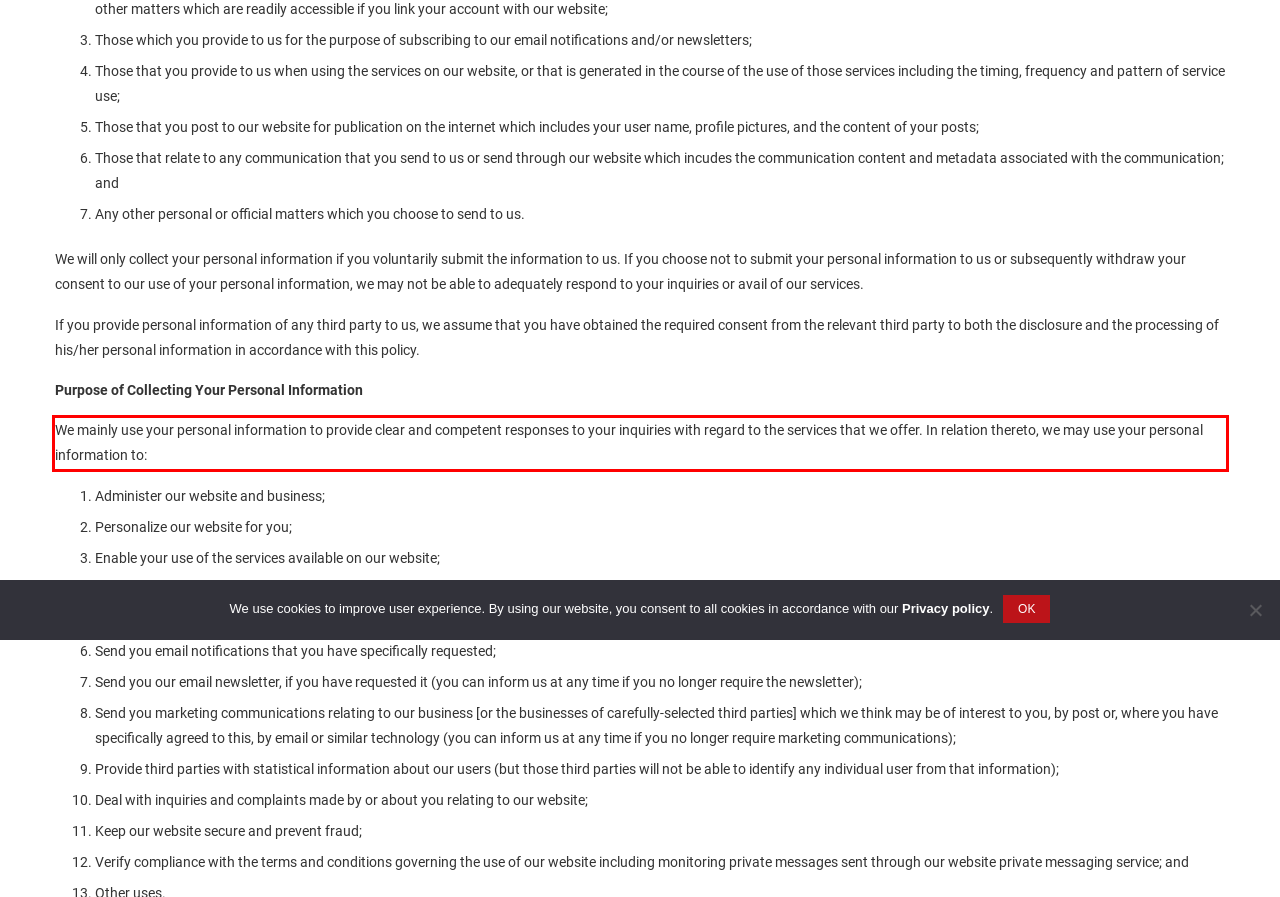You have a webpage screenshot with a red rectangle surrounding a UI element. Extract the text content from within this red bounding box.

We mainly use your personal information to provide clear and competent responses to your inquiries with regard to the services that we offer. In relation thereto, we may use your personal information to: